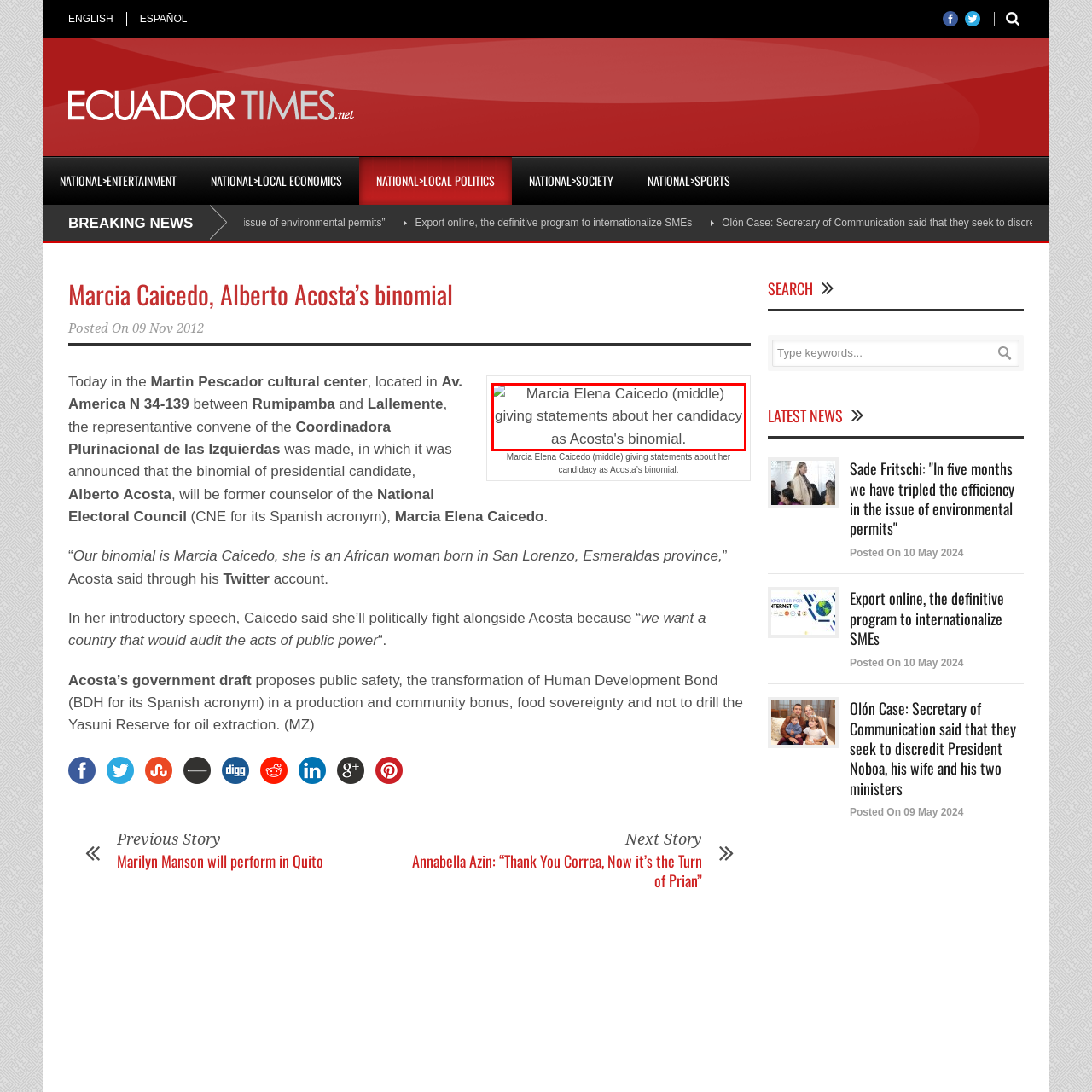Carefully analyze the image within the red boundary and describe it extensively.

The image showcases Marcia Elena Caicedo positioned in the center as she delivers statements regarding her candidacy as part of a binomial with Alberto Acosta. This moment captures her engaging with an audience, emphasizing her role in the political landscape. The context of her speech highlights the significance of this partnership in the pursuit of their shared political objectives. The setting suggests a public event, likely focused on the upcoming electoral challenges and their political strategies.